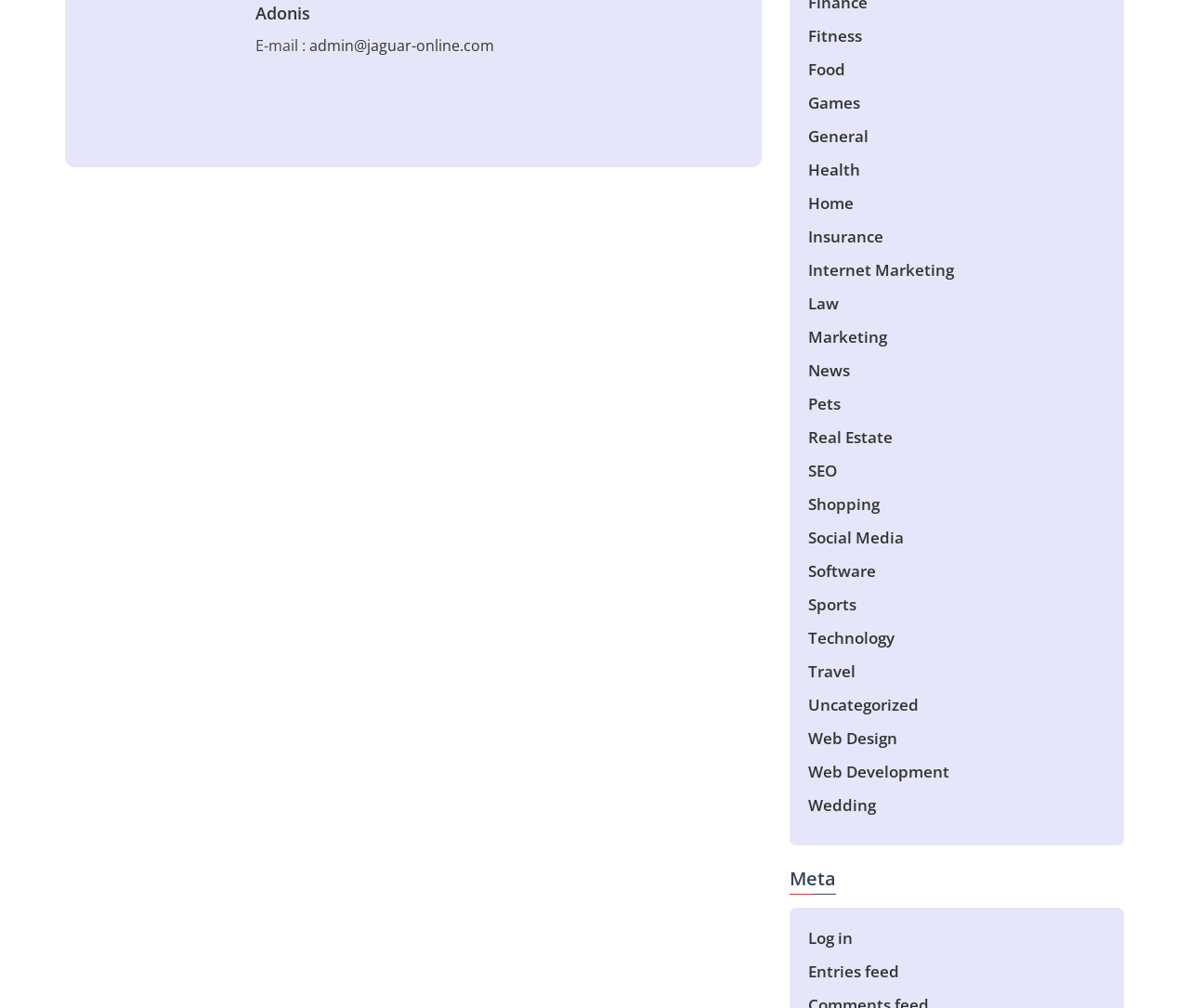Determine the bounding box coordinates for the clickable element to execute this instruction: "Visit the admin email". Provide the coordinates as four float numbers between 0 and 1, i.e., [left, top, right, bottom].

[0.26, 0.035, 0.416, 0.055]